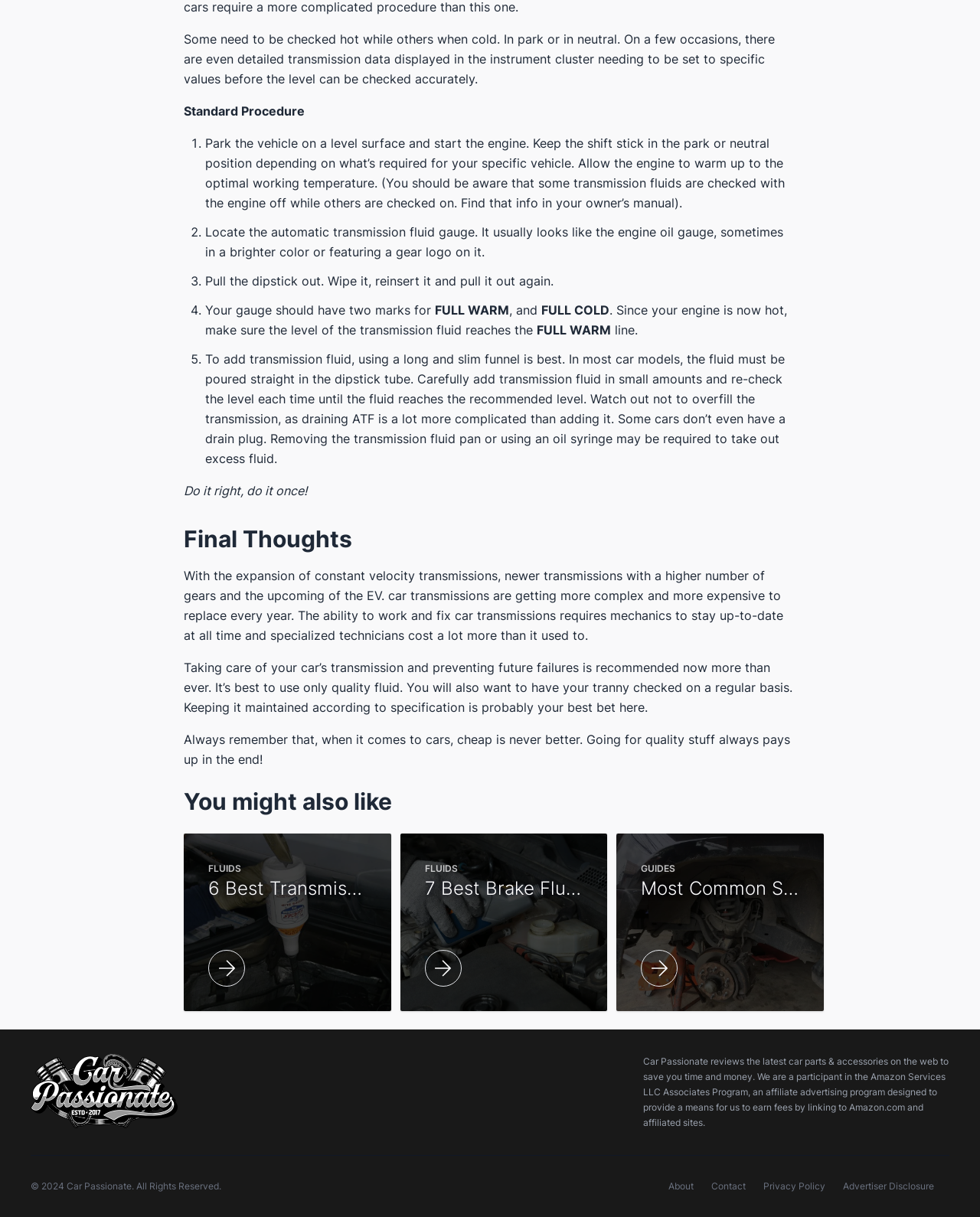Please determine the bounding box coordinates for the UI element described here. Use the format (top-left x, top-left y, bottom-right x, bottom-right y) with values bounded between 0 and 1: Contact

[0.726, 0.97, 0.761, 0.979]